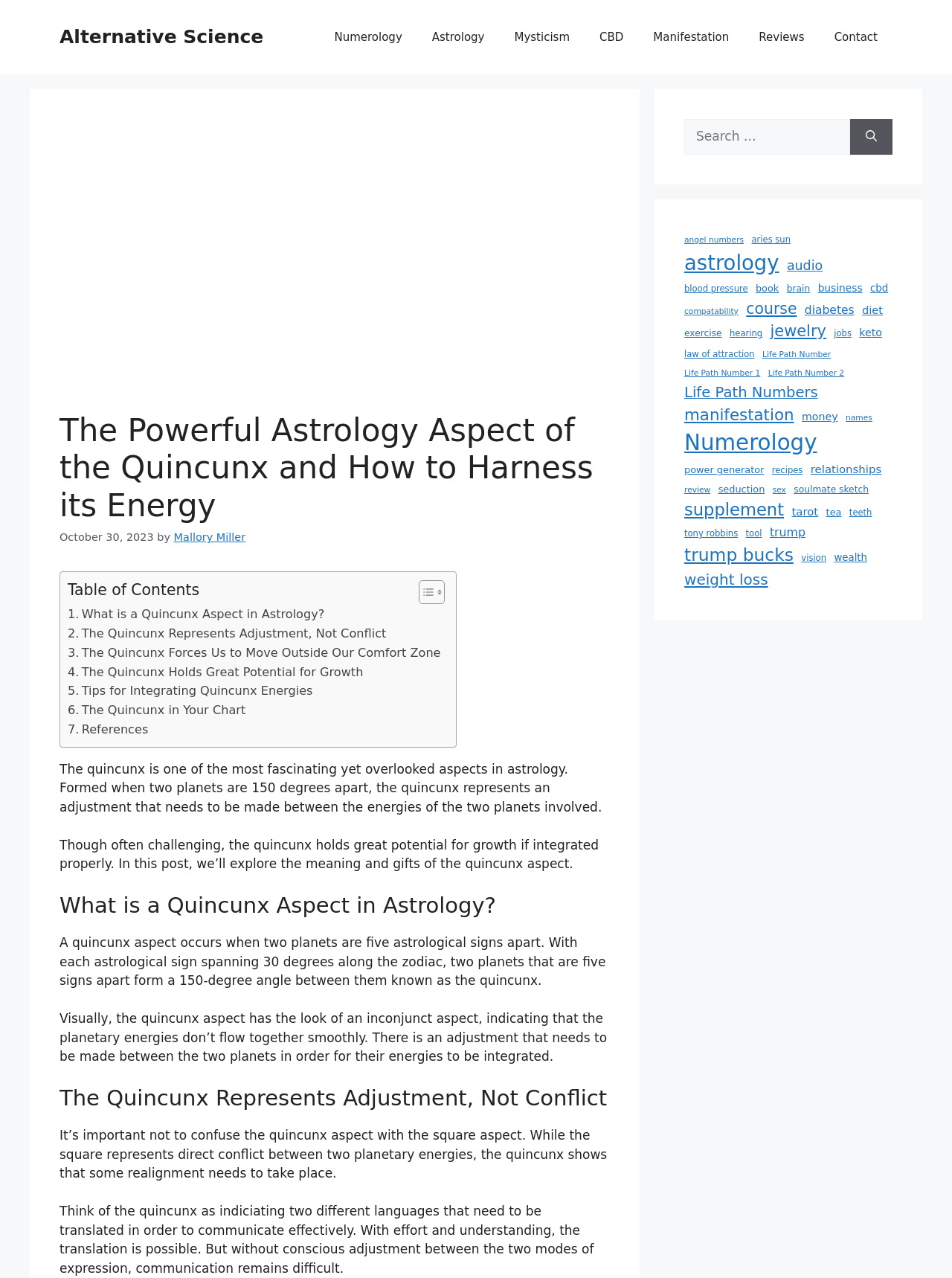Please specify the bounding box coordinates of the area that should be clicked to accomplish the following instruction: "Explore the link about Numerology". The coordinates should consist of four float numbers between 0 and 1, i.e., [left, top, right, bottom].

[0.335, 0.012, 0.438, 0.047]